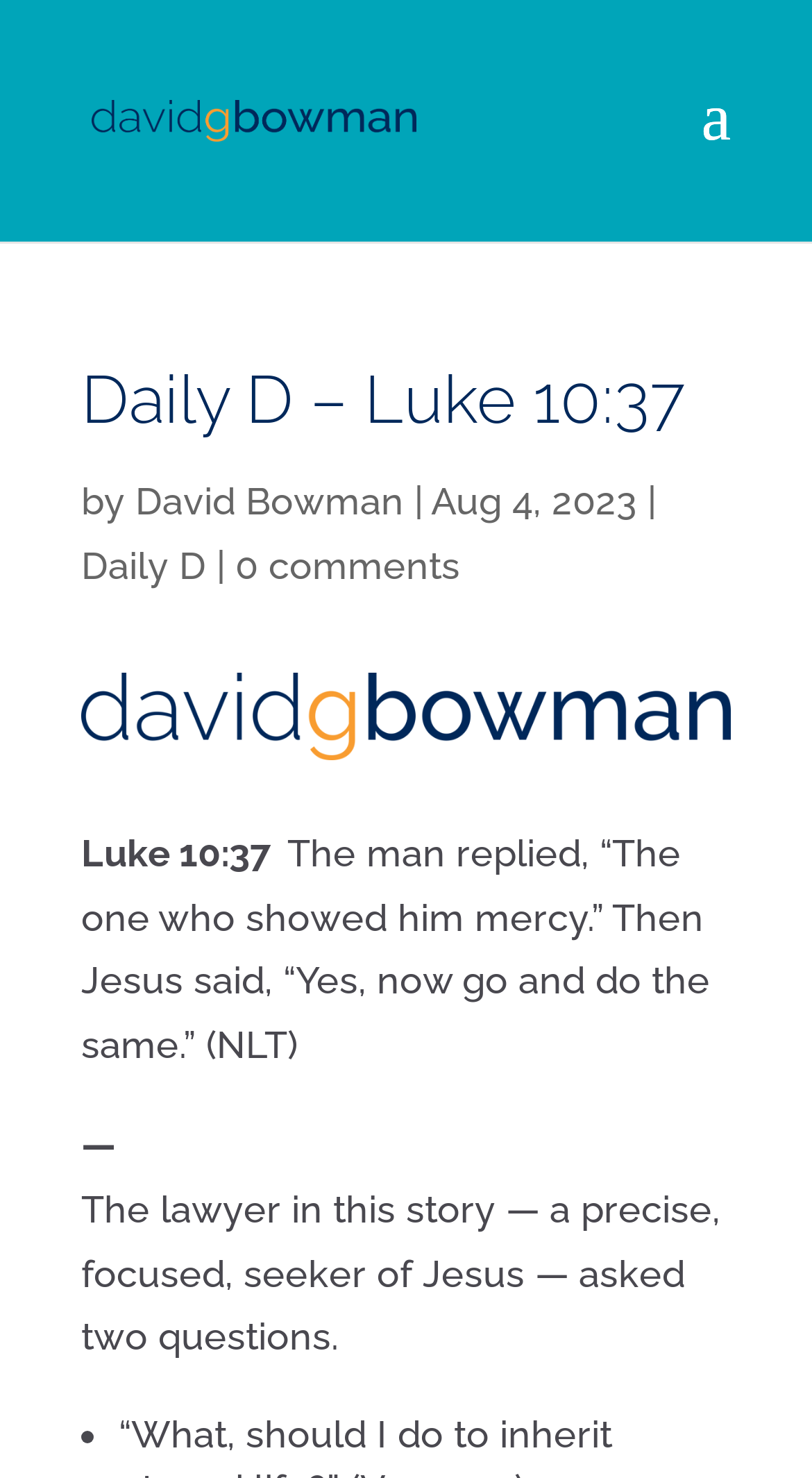How many comments does the article have?
Using the information from the image, give a concise answer in one word or a short phrase.

0